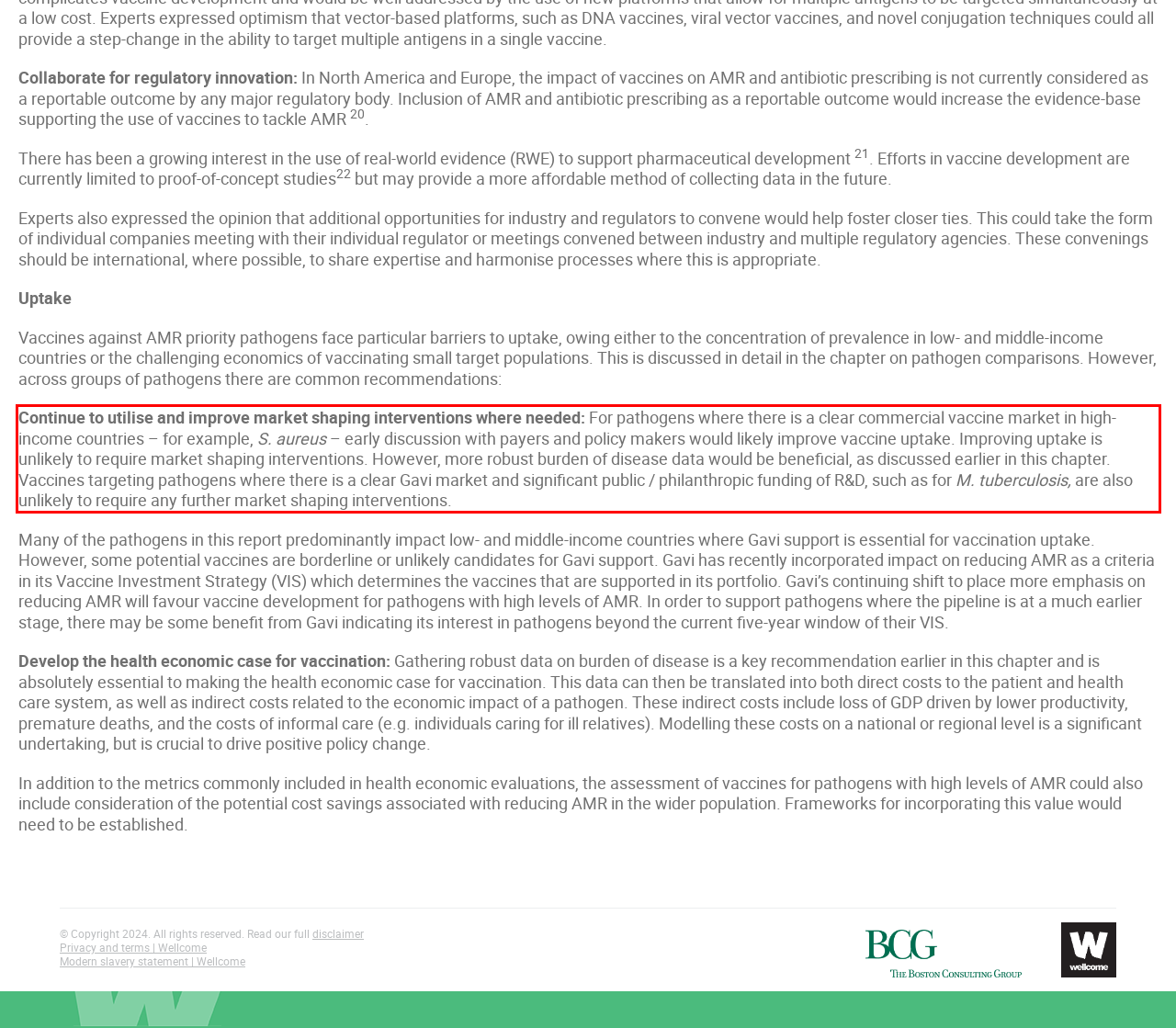Analyze the screenshot of the webpage that features a red bounding box and recognize the text content enclosed within this red bounding box.

Continue to utilise and improve market shaping interventions where needed: For pathogens where there is a clear commercial vaccine market in high-income countries – for example, S. aureus – early discussion with payers and policy makers would likely improve vaccine uptake. Improving uptake is unlikely to require market shaping interventions. However, more robust burden of disease data would be beneficial, as discussed earlier in this chapter. Vaccines targeting pathogens where there is a clear Gavi market and significant public / philanthropic funding of R&D, such as for M. tuberculosis, are also unlikely to require any further market shaping interventions.